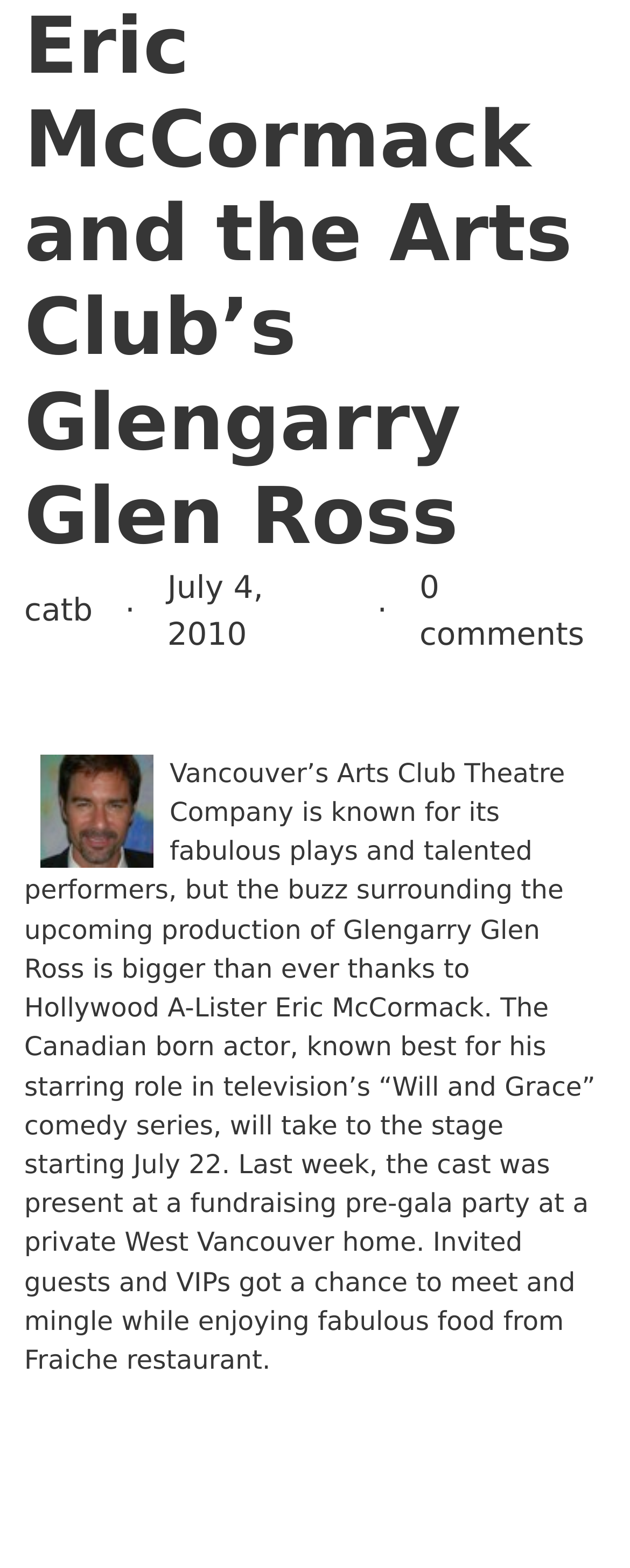Where was the fundraising pre-gala party held?
Please respond to the question with a detailed and informative answer.

The webpage content mentions that 'the cast was present at a fundraising pre-gala party at a private West Vancouver home', indicating that the fundraising pre-gala party was held at a private West Vancouver home.